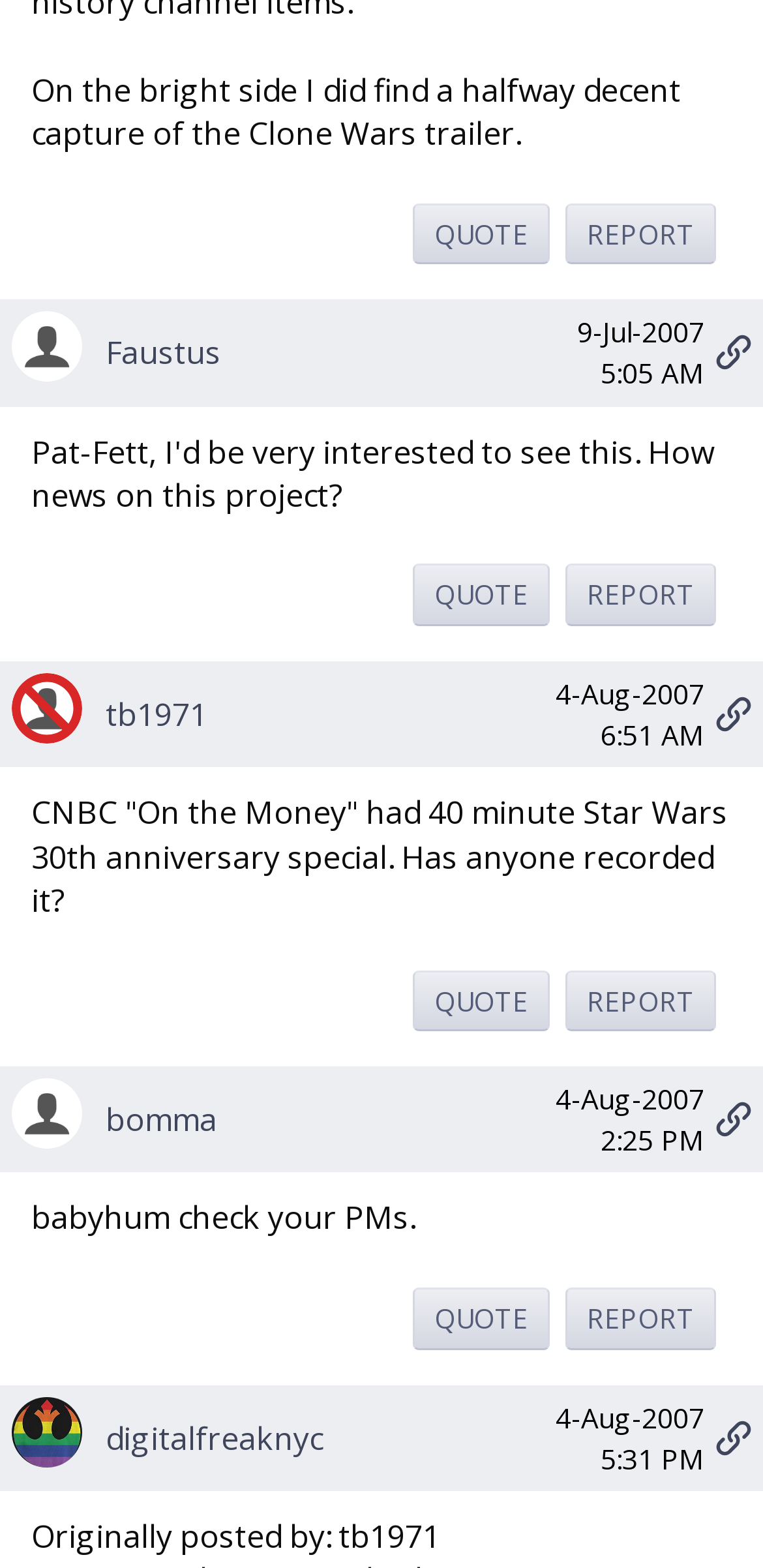Identify the bounding box for the described UI element: "title="Jump directly to this post."".

[0.938, 0.703, 0.985, 0.726]